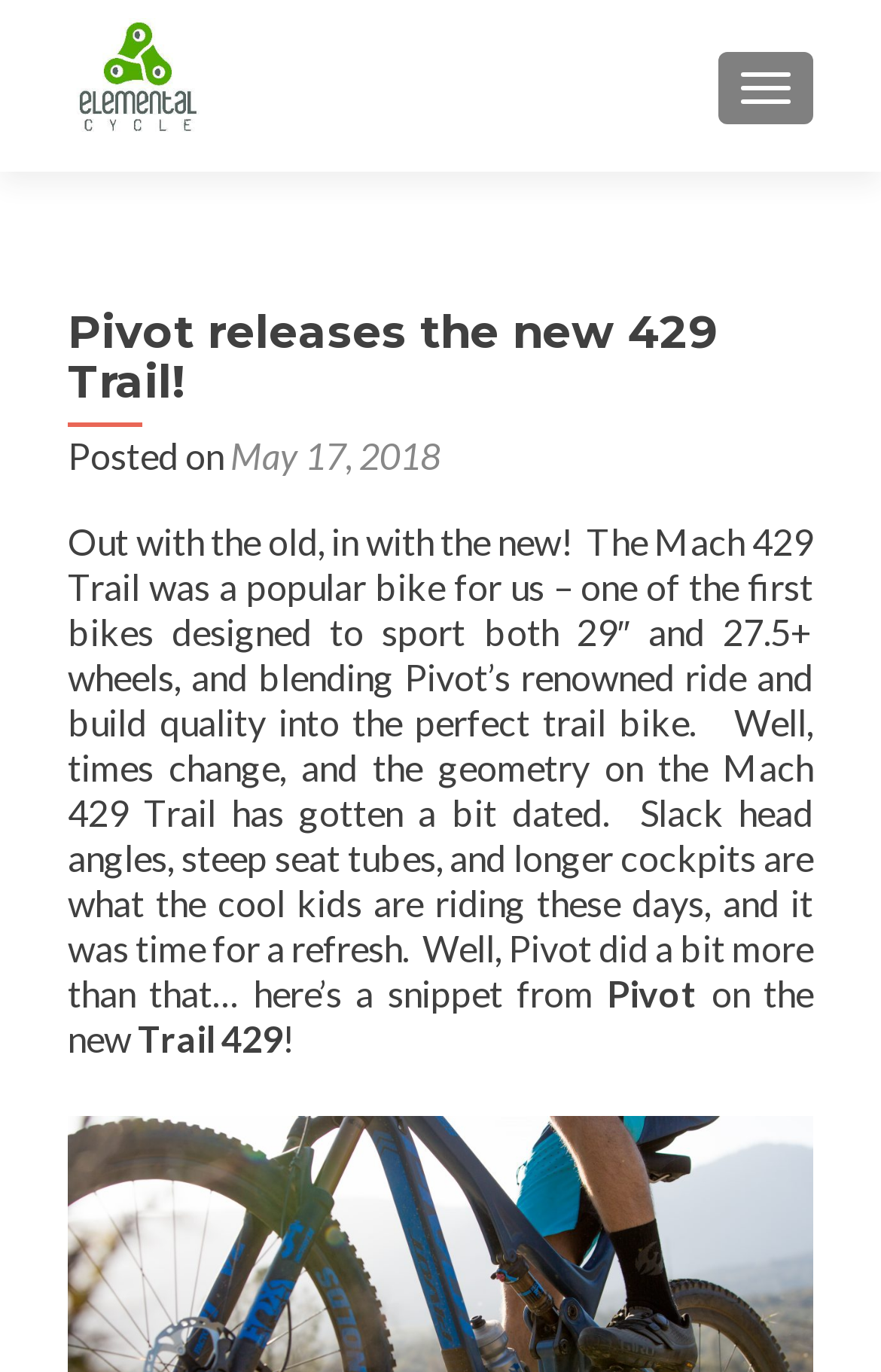Based on the element description May 17, 2018, identify the bounding box coordinates for the UI element. The coordinates should be in the format (top-left x, top-left y, bottom-right x, bottom-right y) and within the 0 to 1 range.

[0.262, 0.316, 0.5, 0.347]